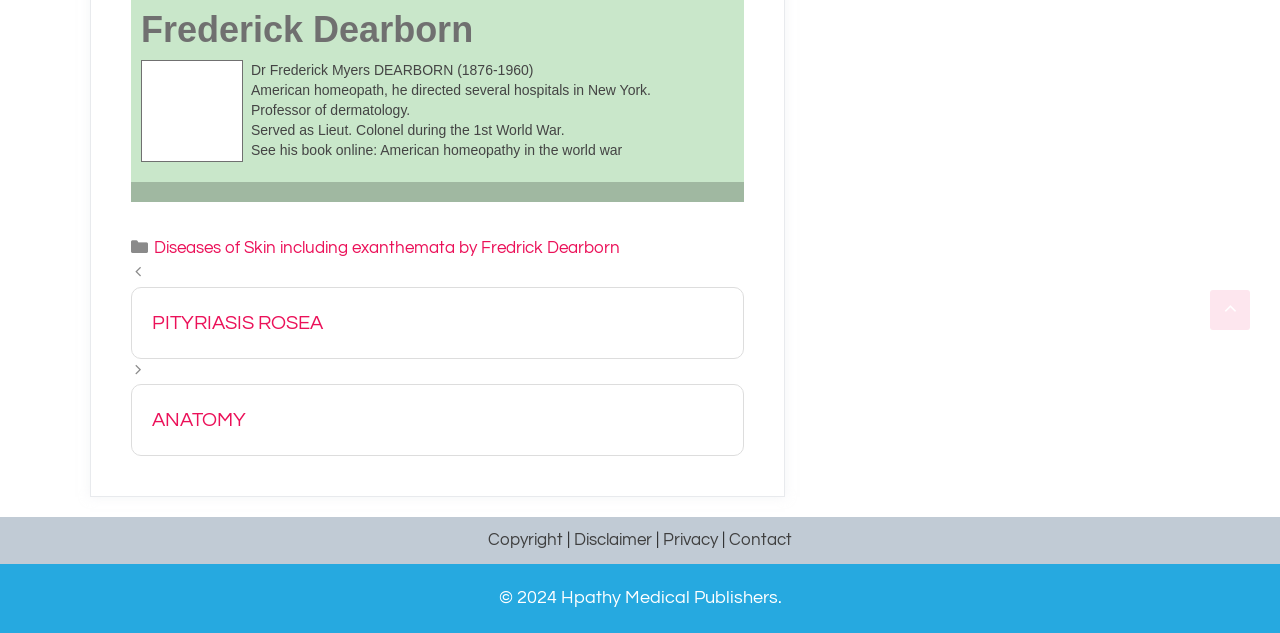Please indicate the bounding box coordinates for the clickable area to complete the following task: "Visit the page about PITYRIASIS ROSEA". The coordinates should be specified as four float numbers between 0 and 1, i.e., [left, top, right, bottom].

[0.102, 0.453, 0.581, 0.566]